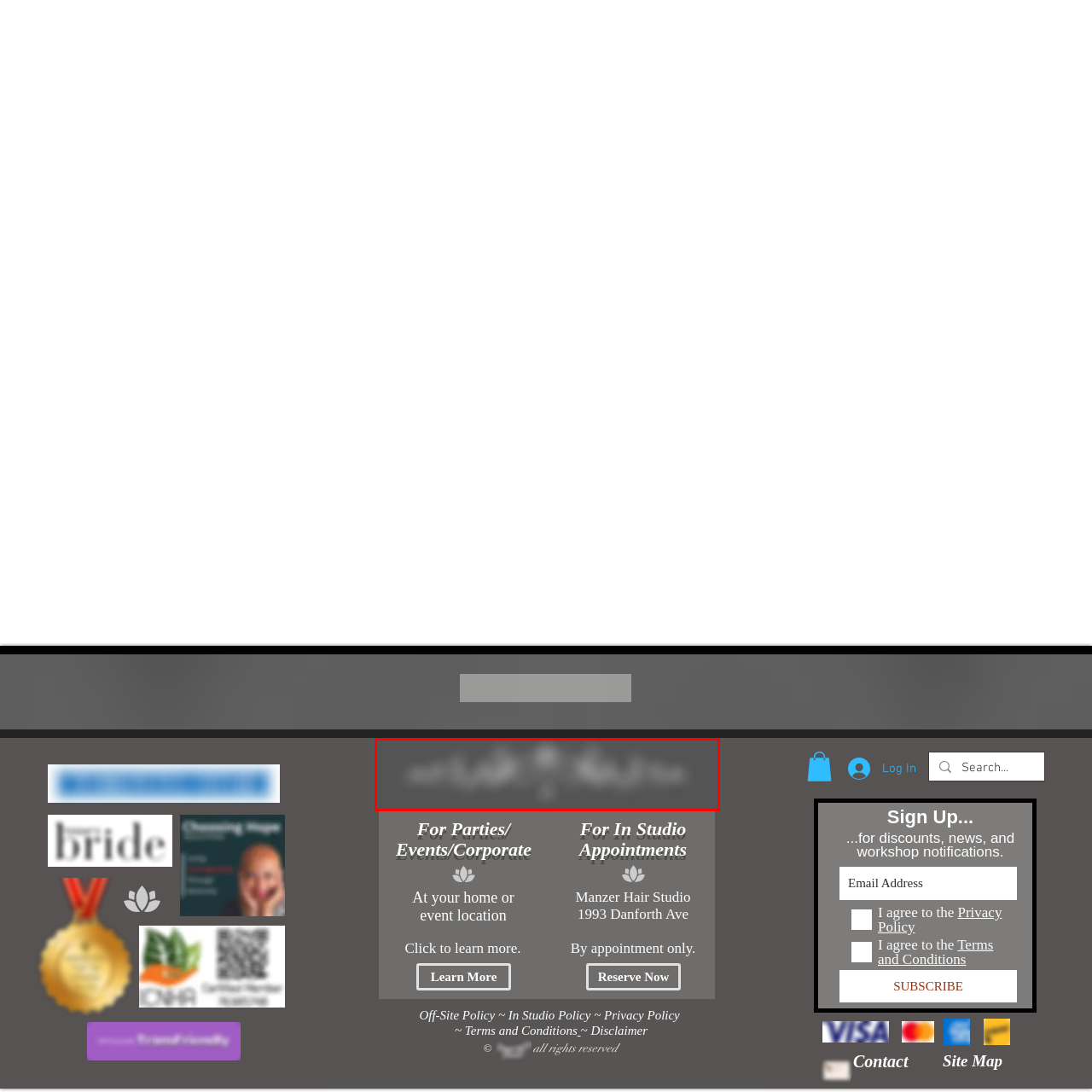Inspect the area marked by the red box and provide a short answer to the question: What type of business is the webpage for?

Henna services